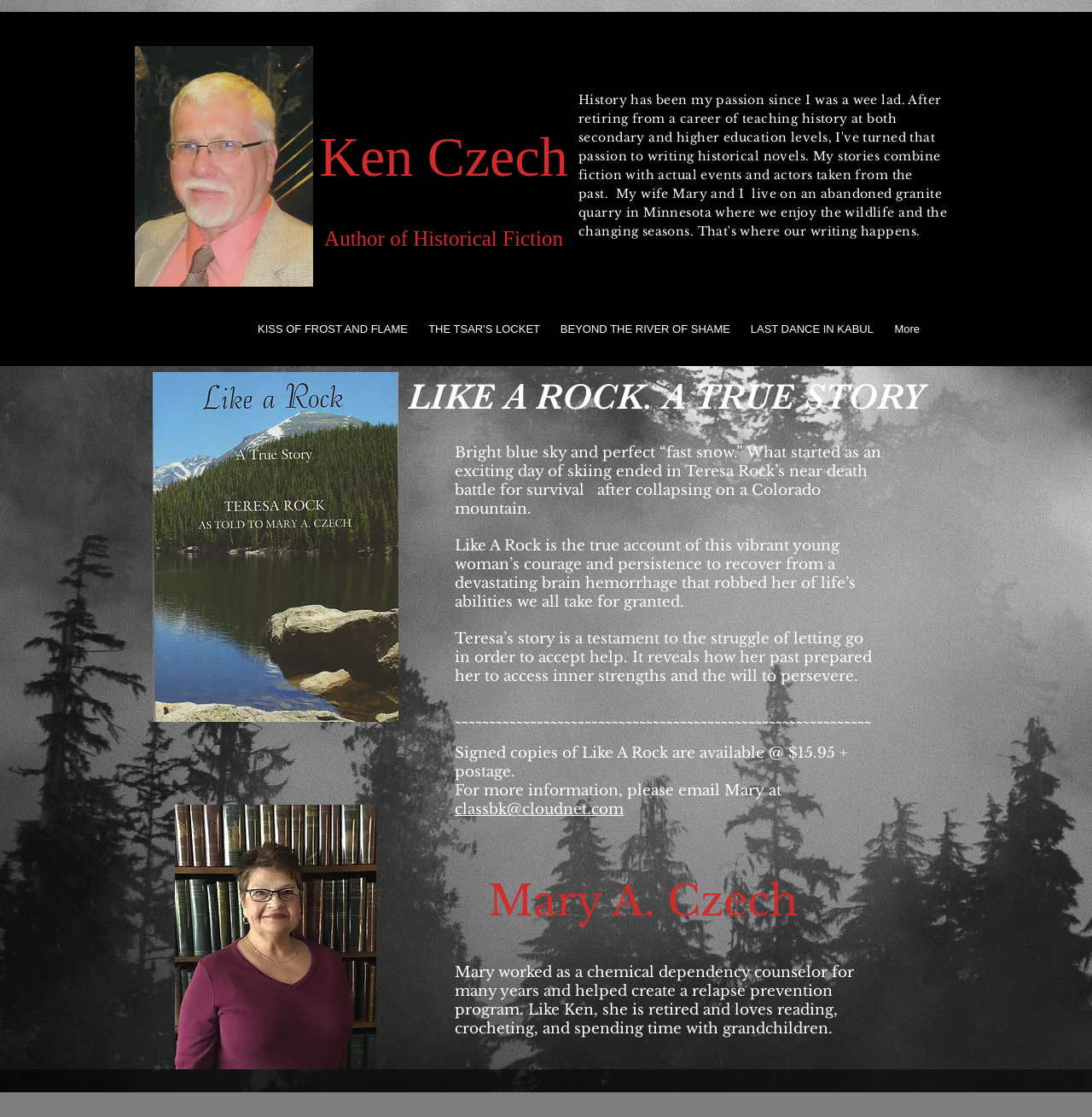Who is the author of Like A Rock?
Refer to the image and answer the question using a single word or phrase.

Not specified